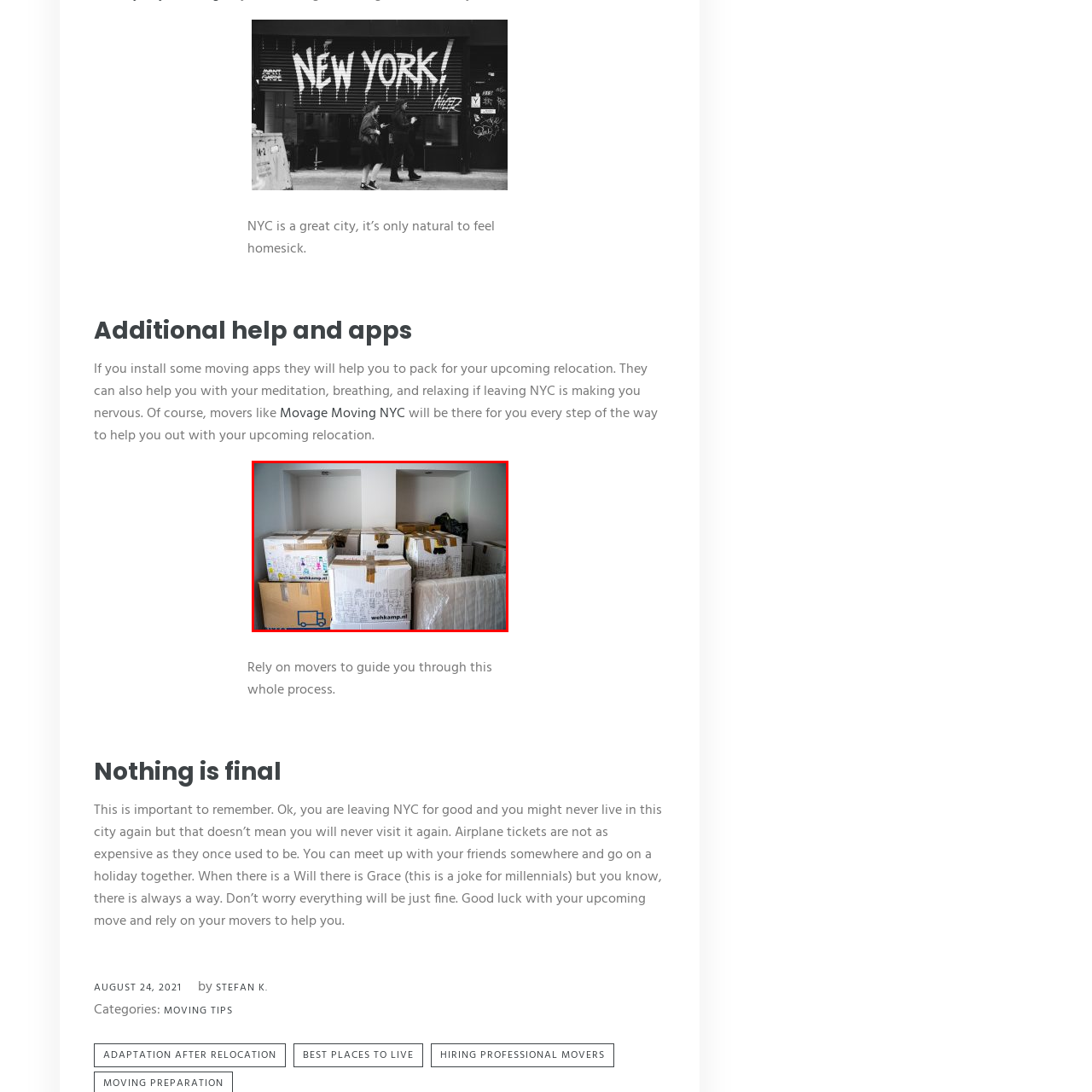Check the highlighted part in pink, What is used to seal the boxes? 
Use a single word or phrase for your answer.

Tape